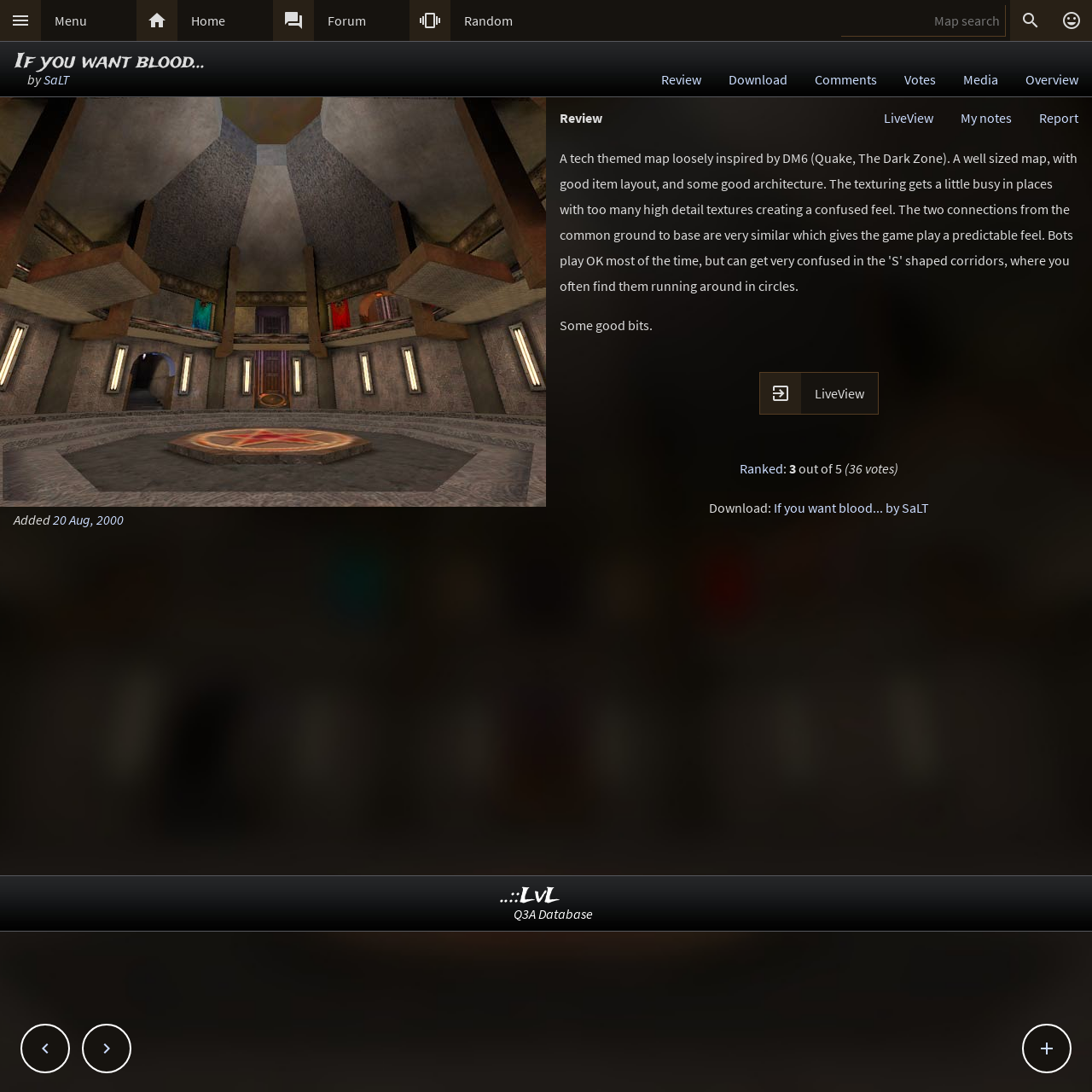Provide your answer to the question using just one word or phrase: What is the rating of the map?

Ranked out of 5